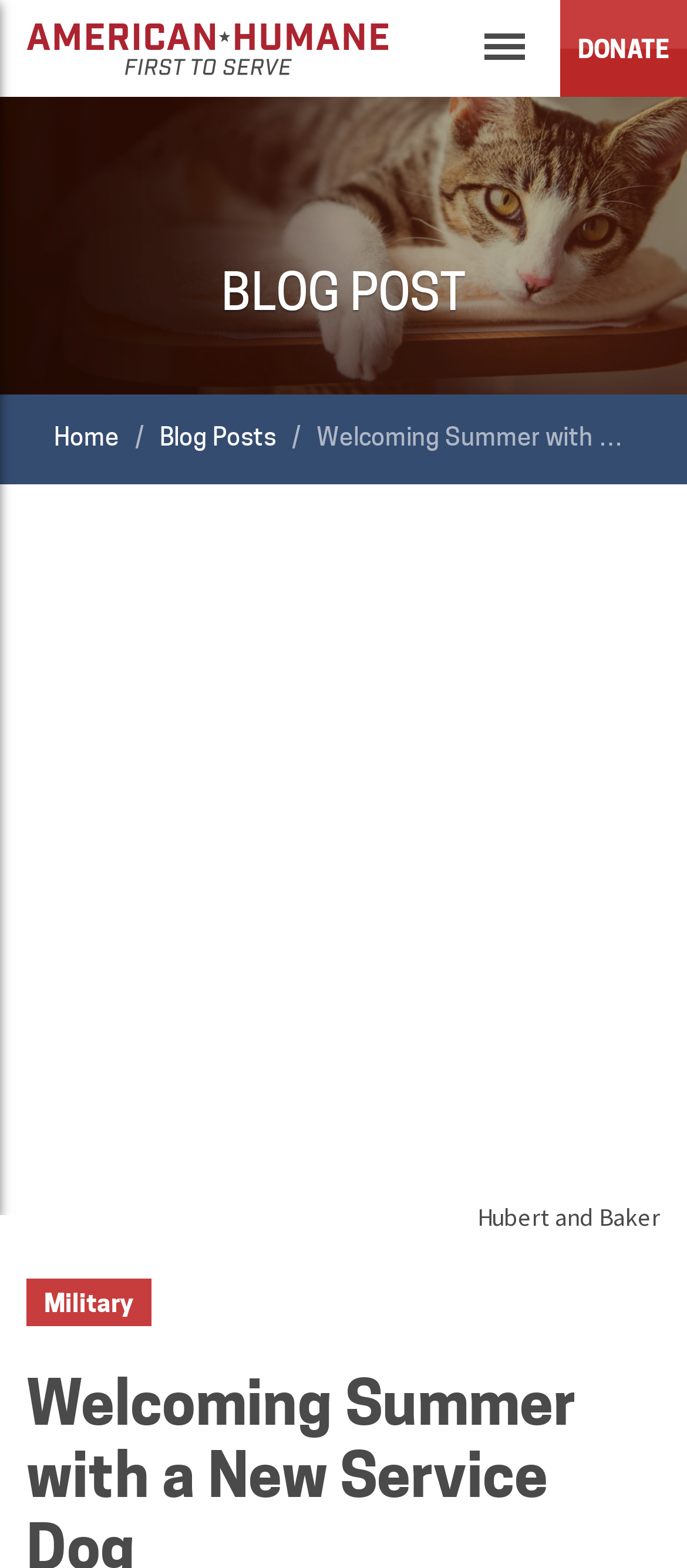What type of post is this?
Could you please answer the question thoroughly and with as much detail as possible?

The type of post can be determined by looking at the heading 'BLOG POST' above the main content of the webpage.